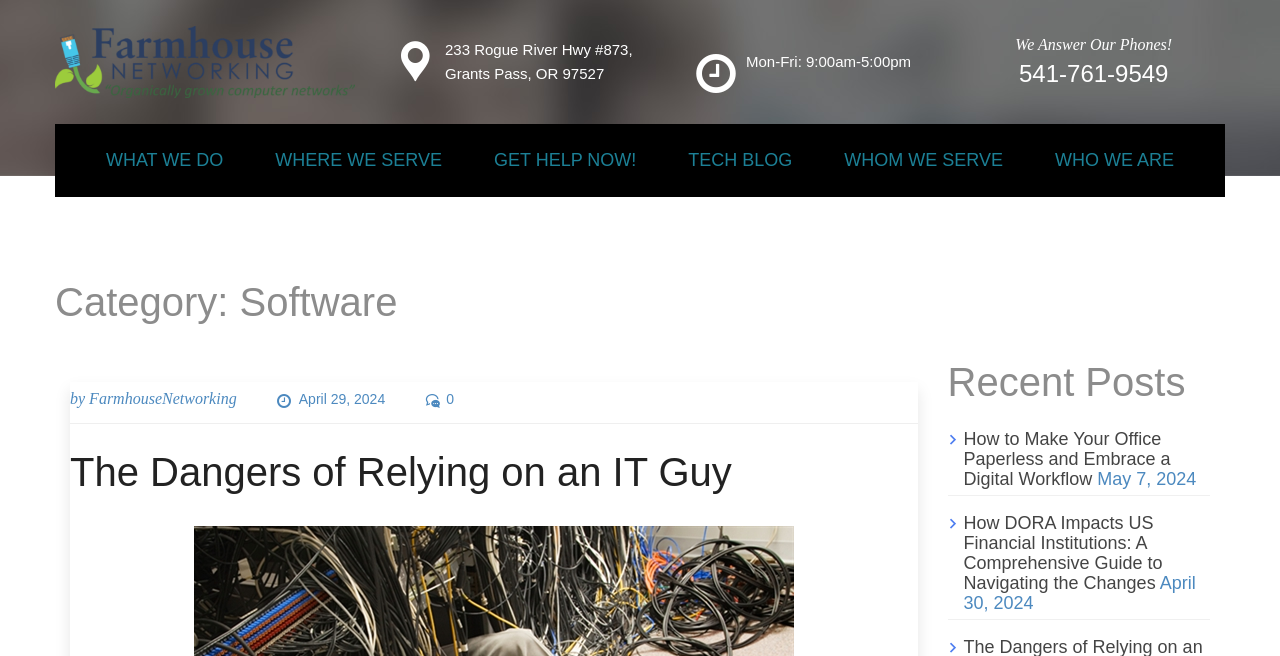Determine the bounding box coordinates of the section to be clicked to follow the instruction: "Click the GET HELP NOW! link". The coordinates should be given as four float numbers between 0 and 1, formatted as [left, top, right, bottom].

[0.366, 0.19, 0.517, 0.3]